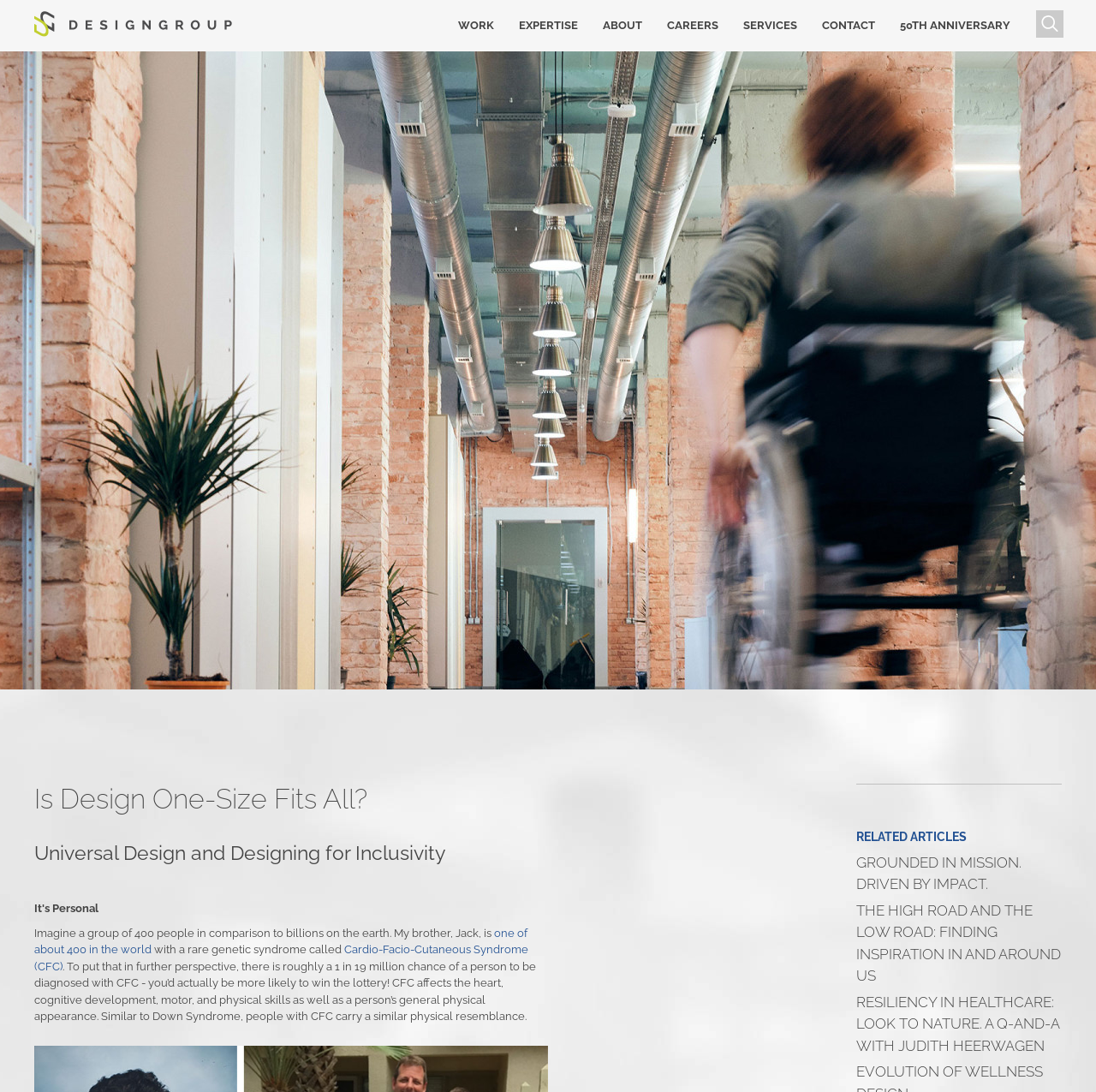Locate the bounding box of the UI element described by: "50th Anniversary" in the given webpage screenshot.

[0.809, 0.0, 0.934, 0.047]